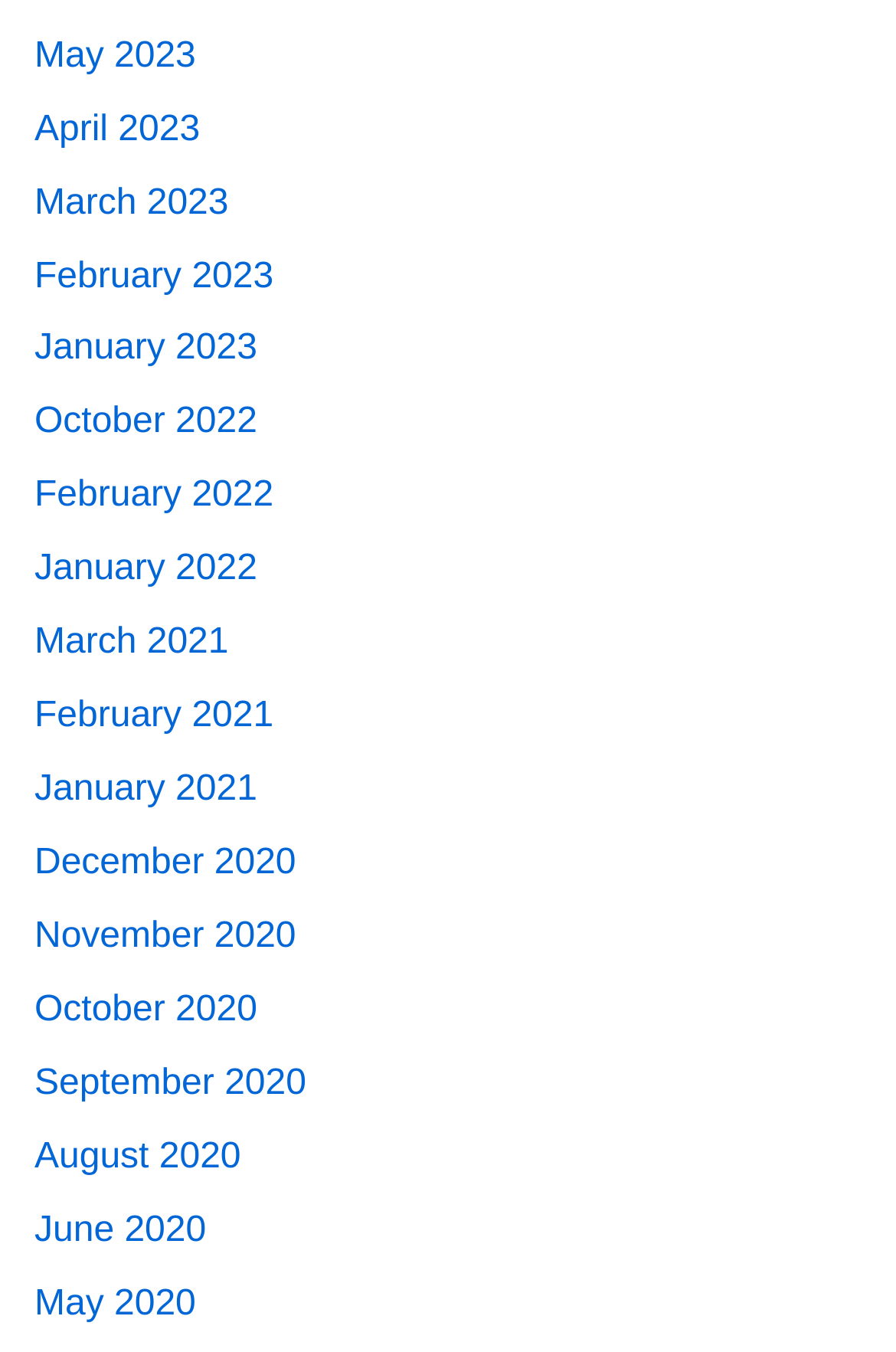How many months are listed? Using the information from the screenshot, answer with a single word or phrase.

16